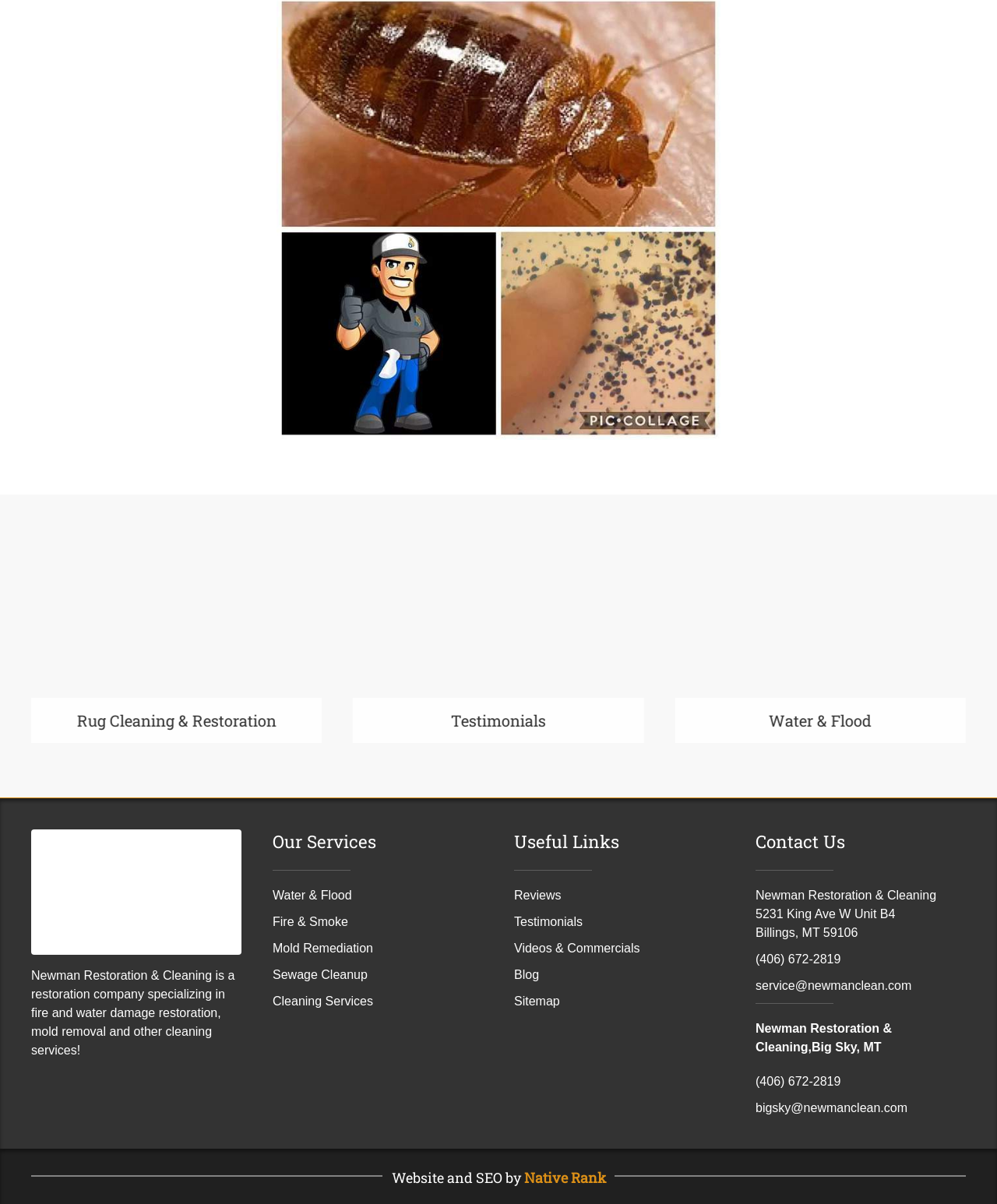Can you specify the bounding box coordinates of the area that needs to be clicked to fulfill the following instruction: "Click on Rug Cleaning & Restoration"?

[0.031, 0.456, 0.323, 0.617]